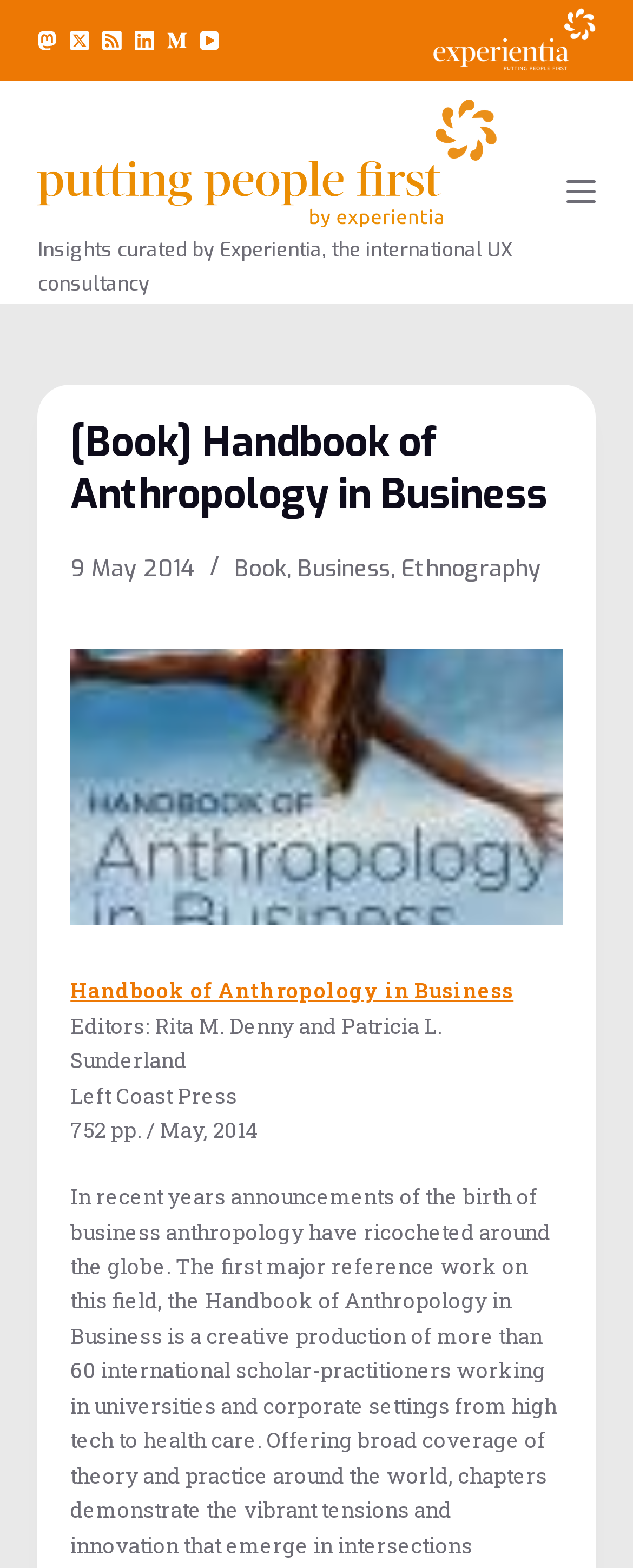Please find the bounding box coordinates of the clickable region needed to complete the following instruction: "Click on the 'Skip to content' link". The bounding box coordinates must consist of four float numbers between 0 and 1, i.e., [left, top, right, bottom].

[0.0, 0.0, 0.103, 0.021]